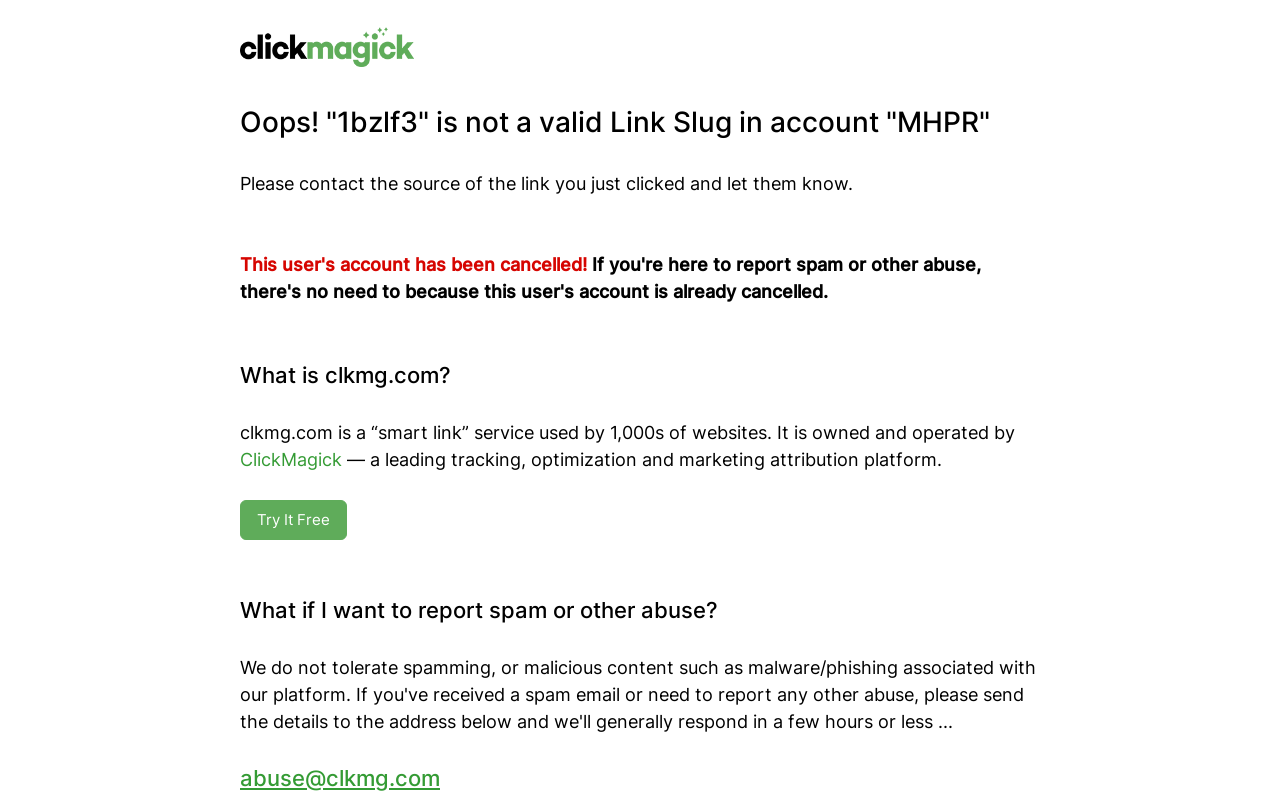Craft a detailed narrative of the webpage's structure and content.

The webpage appears to be an error page from clkmg.com, a "smart link" service. At the top, there is a link and an image, likely a logo, positioned side by side. Below them, there is a prominent error message stating "Oops! "1bzlf3" is not a valid Link Slug in account "MHPR"". 

Directly below the error message, there is a paragraph of text instructing the user to contact the source of the link they just clicked. 

Further down, there is a section that explains what clkmg.com is, describing it as a service used by thousands of websites and owned by ClickMagick, a leading tracking, optimization, and marketing attribution platform. 

Next to the description, there is a link to ClickMagick. Below this section, there is a call-to-action button labeled "Try It Free", which is also a link. 

Towards the bottom of the page, there is a question asking what to do if the user wants to report spam or other abuse, and below it, there is a link to report abuse at abuse@clkmg.com.